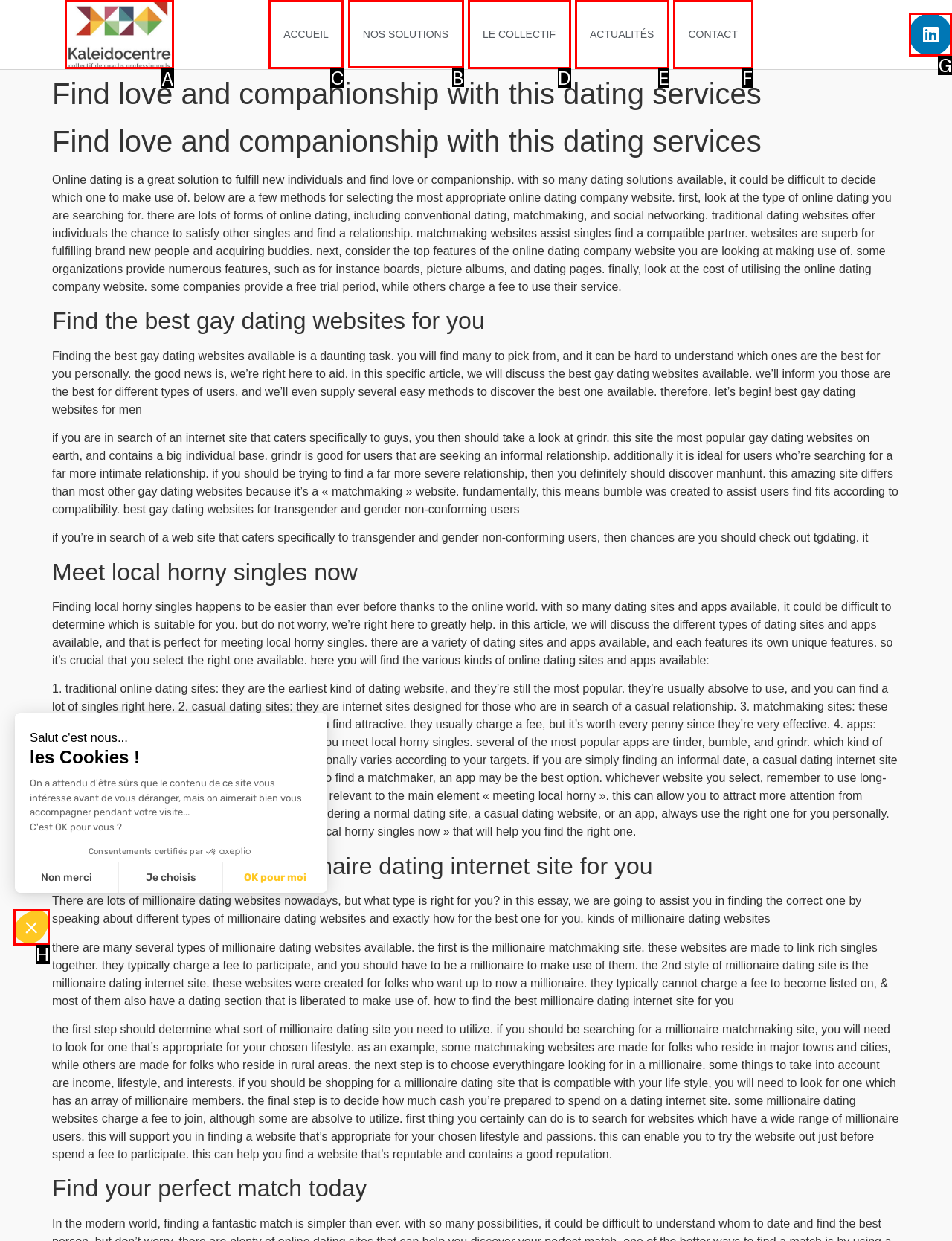Select the letter of the UI element you need to click on to fulfill this task: Click the 'NOS SOLUTIONS' link. Write down the letter only.

B